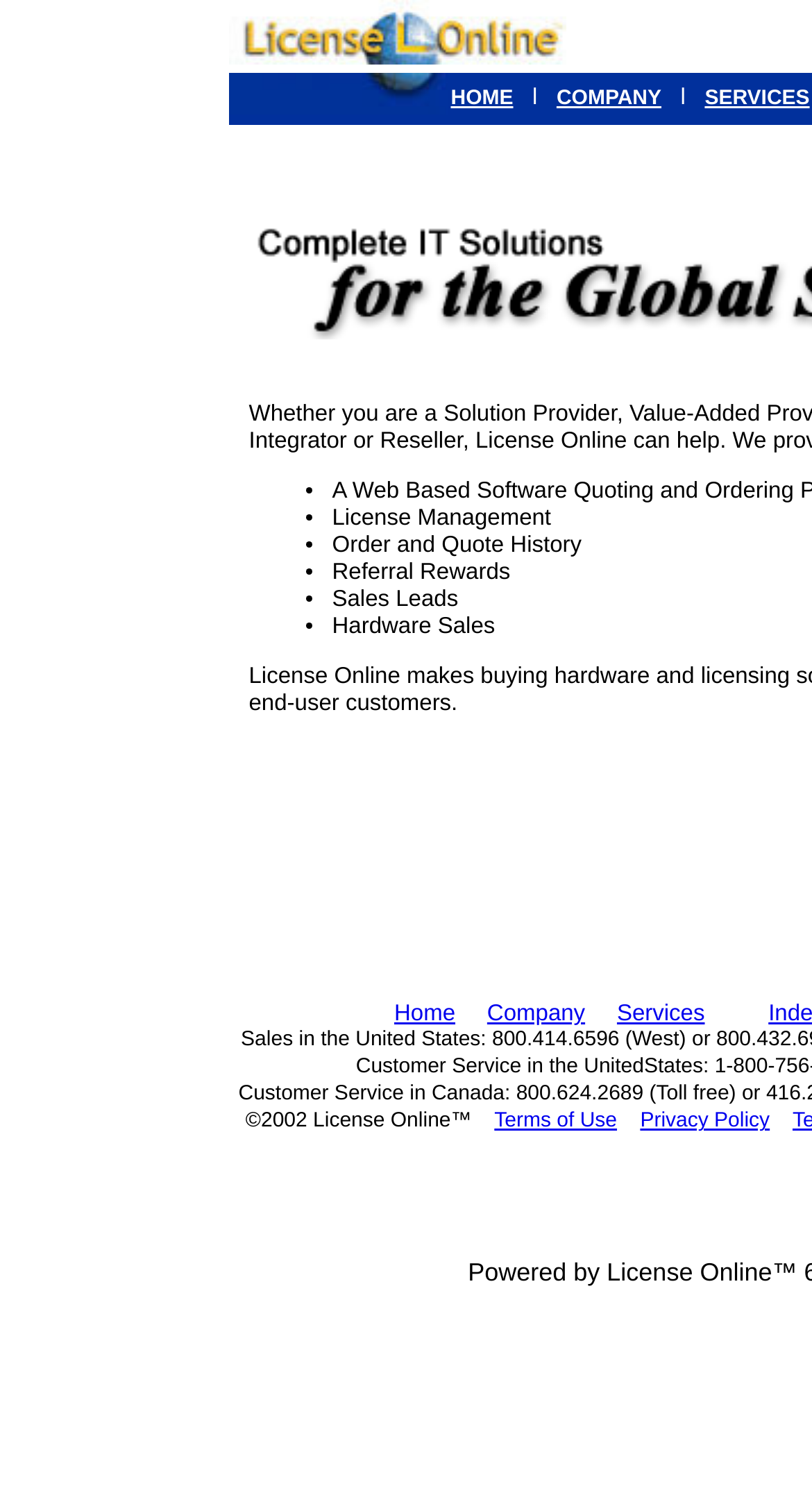Please examine the image and answer the question with a detailed explanation:
What is the copyright information on the webpage?

The copyright information is located at the bottom of the webpage, with the text '©2002 License Online™' at coordinates [0.302, 0.743, 0.609, 0.758]. This indicates that the webpage is copyrighted by License Online in 2002.